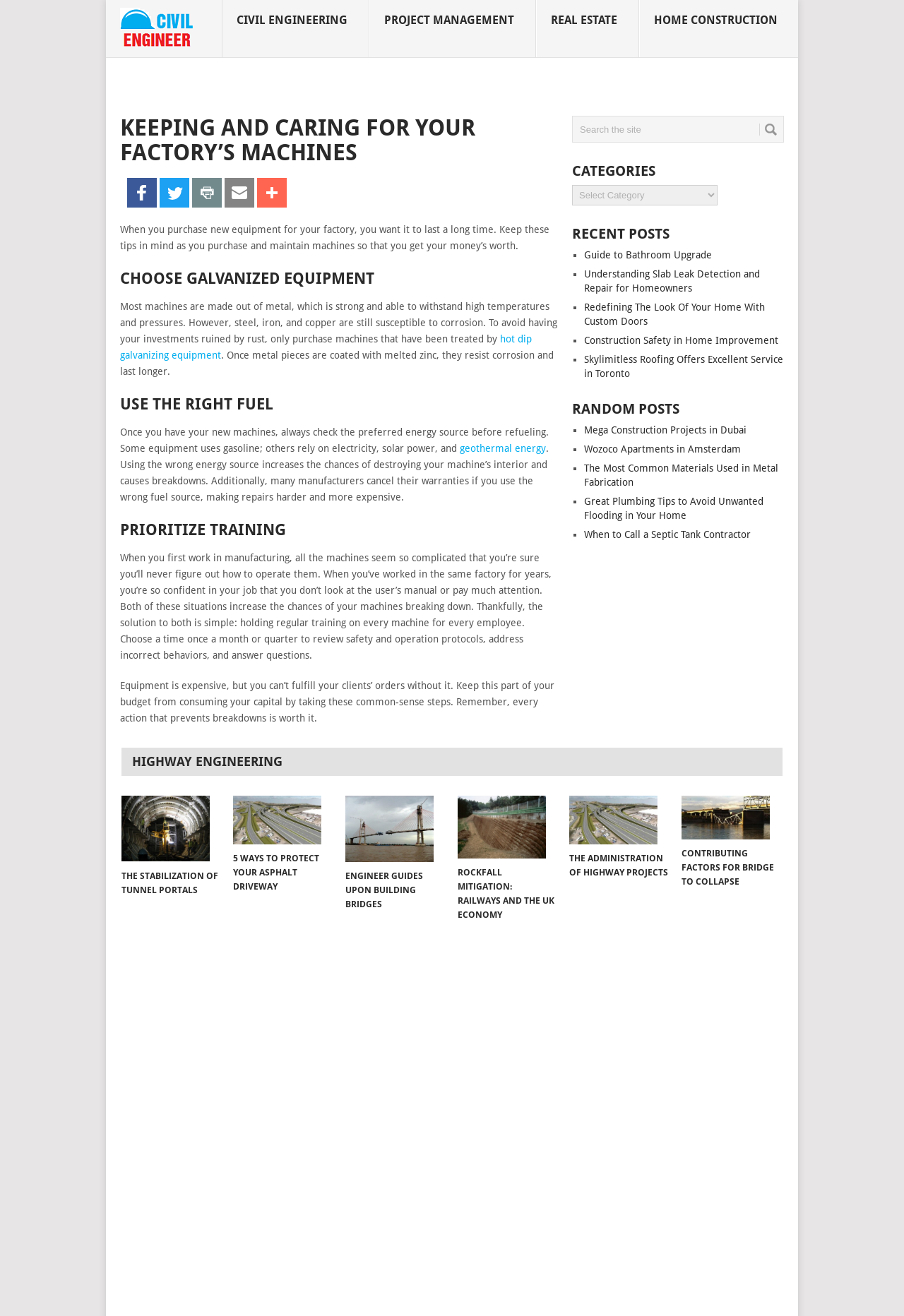Please answer the following question as detailed as possible based on the image: 
What is the main topic of this webpage?

Based on the webpage content, it appears that the main topic is related to factory machines, as the heading 'Keeping and Caring for Your Factory’s Machines' suggests. The webpage provides tips on how to maintain and purchase machines, which further supports this conclusion.